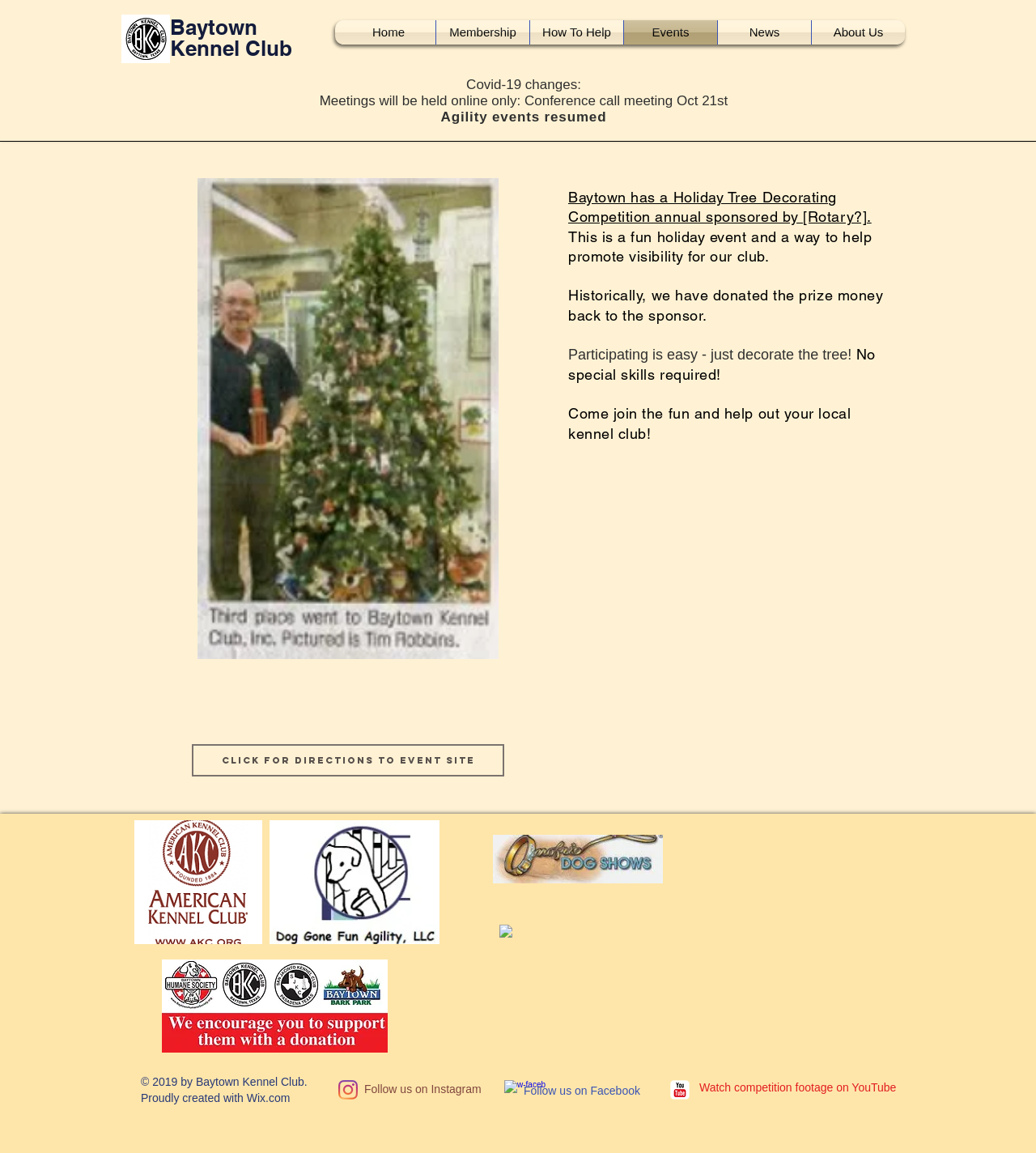What is the main title displayed on this webpage?

Baytown
Kennel Club